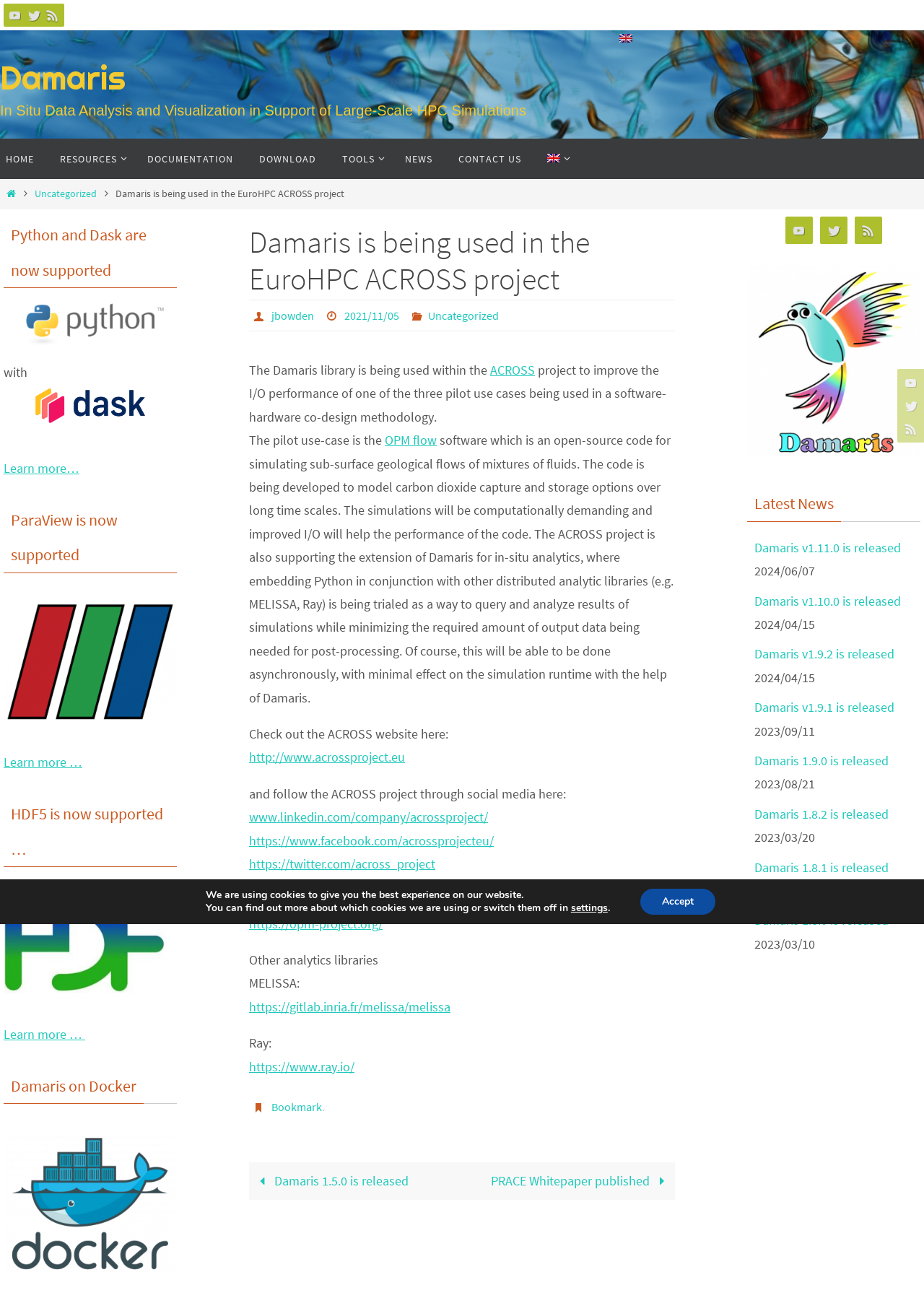Please identify the bounding box coordinates of the element that needs to be clicked to perform the following instruction: "Visit the Damaris homepage".

[0.0, 0.043, 0.136, 0.076]